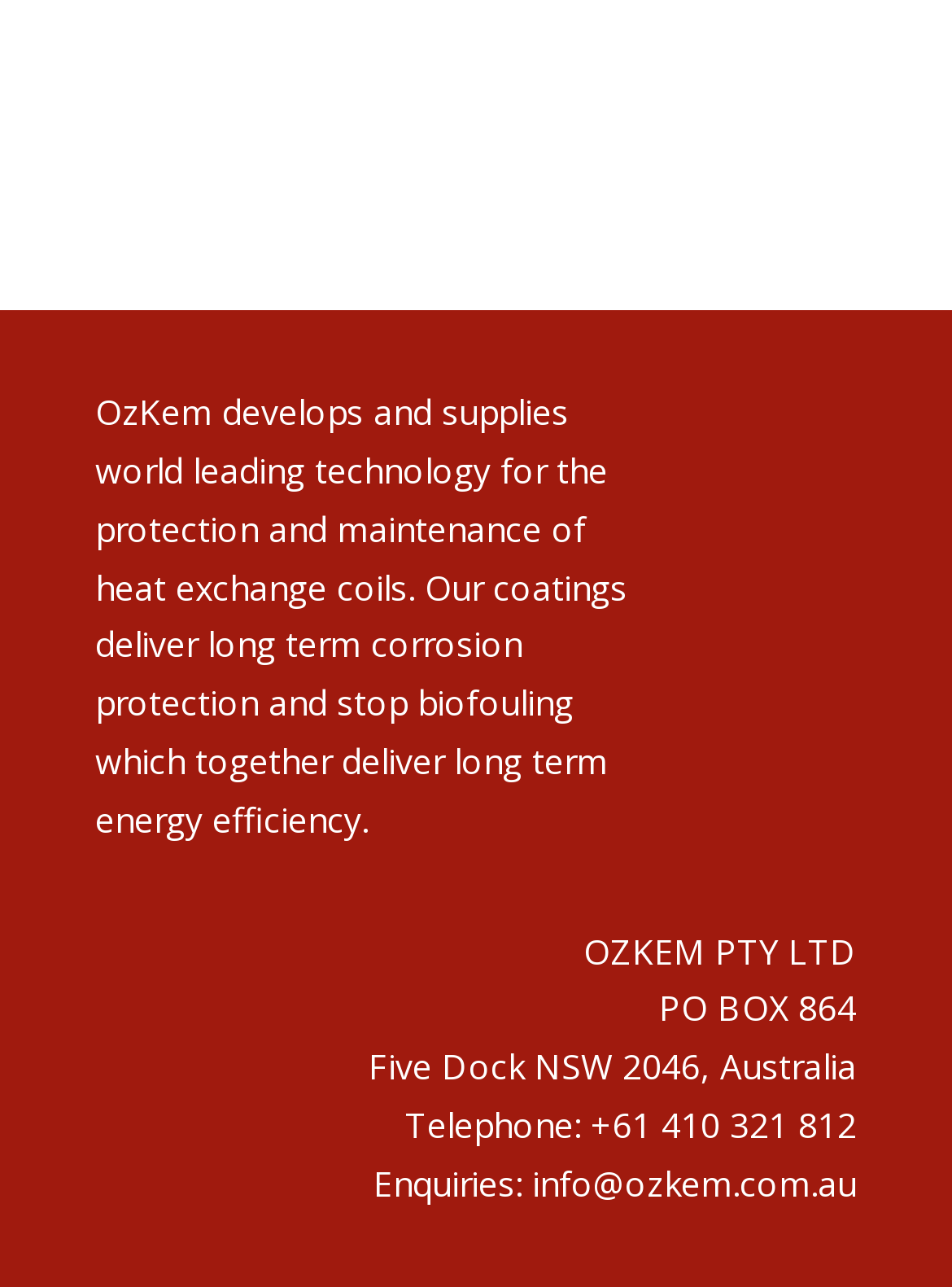What is the company name?
Please respond to the question with as much detail as possible.

Based on the StaticText element, the company name is OZKEM PTY LTD, which is likely the full name of the company OzKem.